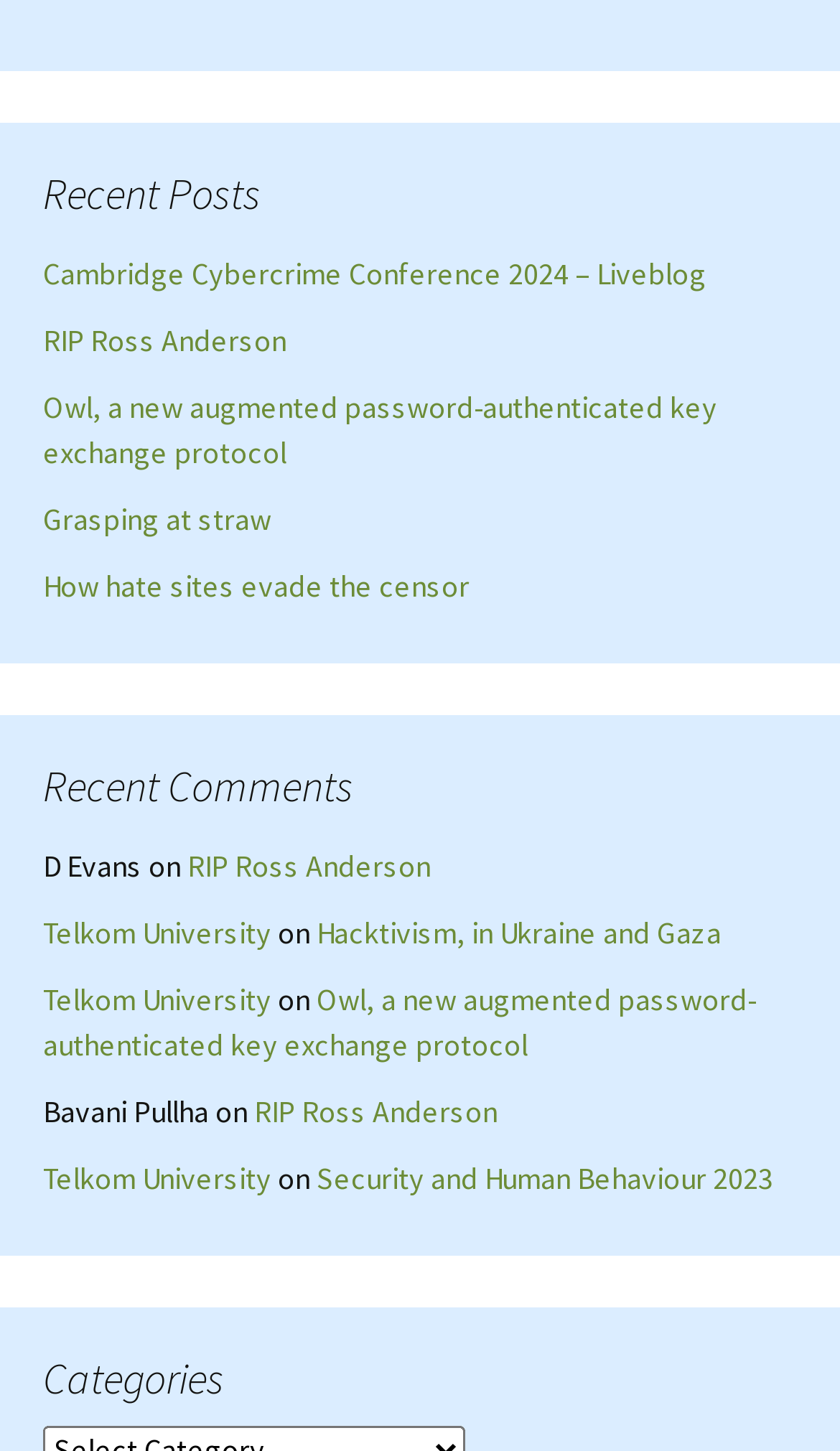Please locate the bounding box coordinates of the element that should be clicked to complete the given instruction: "read Cambridge Cybercrime Conference 2024 – Liveblog".

[0.051, 0.175, 0.841, 0.201]